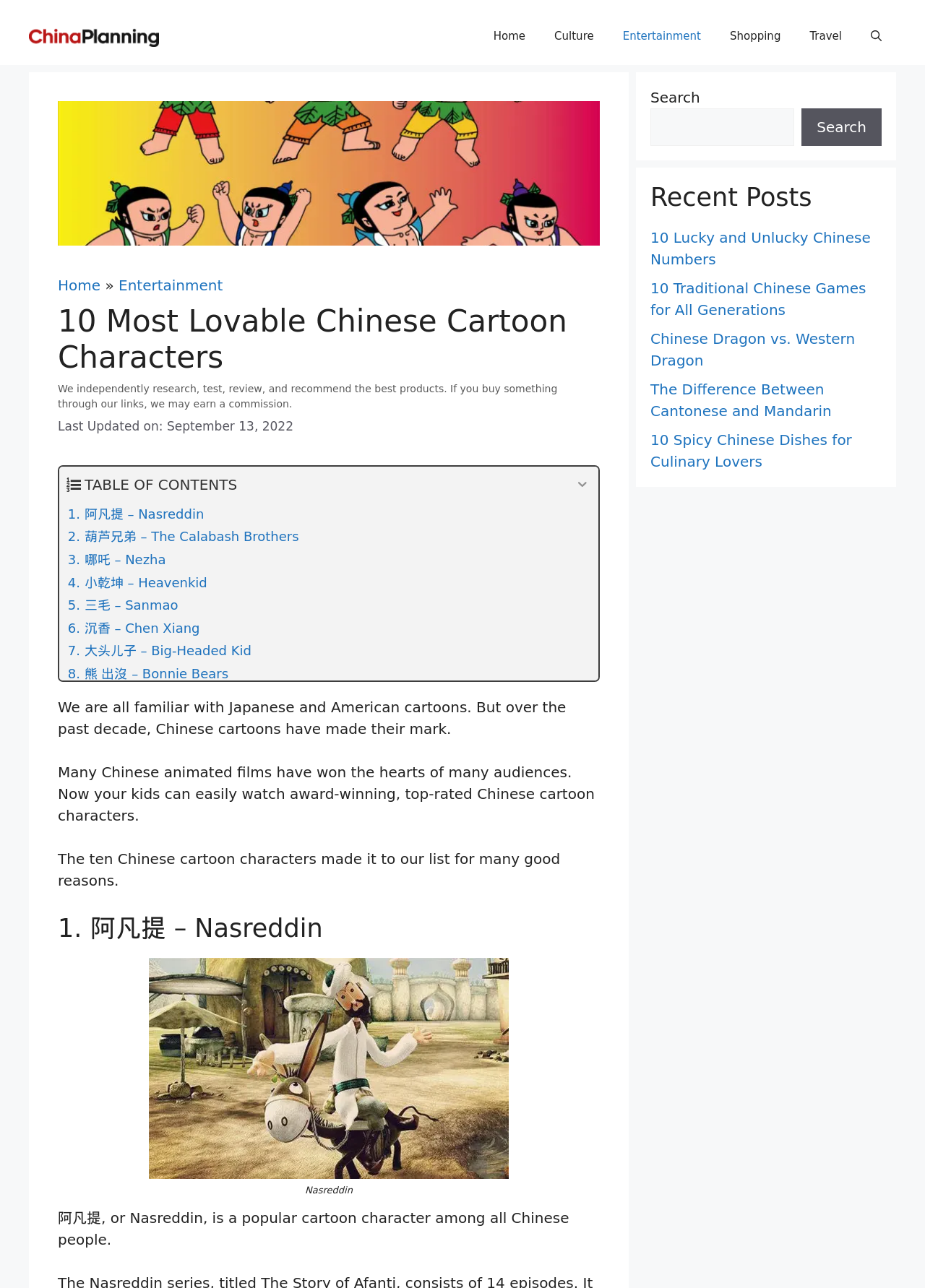Illustrate the webpage with a detailed description.

This webpage is about the 10 most lovable Chinese cartoon characters. At the top, there is a banner with a link to the website "ChinaPlanning" and a navigation menu with links to different sections such as "Home", "Culture", "Entertainment", "Shopping", and "Travel". Below the navigation menu, there is a heading that reads "10 Most Lovable Chinese Cartoon Characters" and a brief description of the website's content.

The main content of the webpage is divided into sections, each featuring a different Chinese cartoon character. There are 10 links, each labeled with the character's name and ranking (e.g., "1. 阿凡提 – Nasreddin", "2. 葫芦兄弟 – The Calabash Brothers", etc.). These links are arranged vertically, taking up most of the webpage's content area.

Between the links, there are short paragraphs of text that provide an introduction to the topic of Chinese cartoons and their growing popularity. The text also explains that the top 10 characters were selected for various reasons.

On the right side of the webpage, there is a complementary section that contains a search bar and a list of recent posts, including links to articles about Chinese culture, traditions, and language.

At the bottom of the webpage, there is a figure with a caption, which appears to be an image related to one of the cartoon characters.